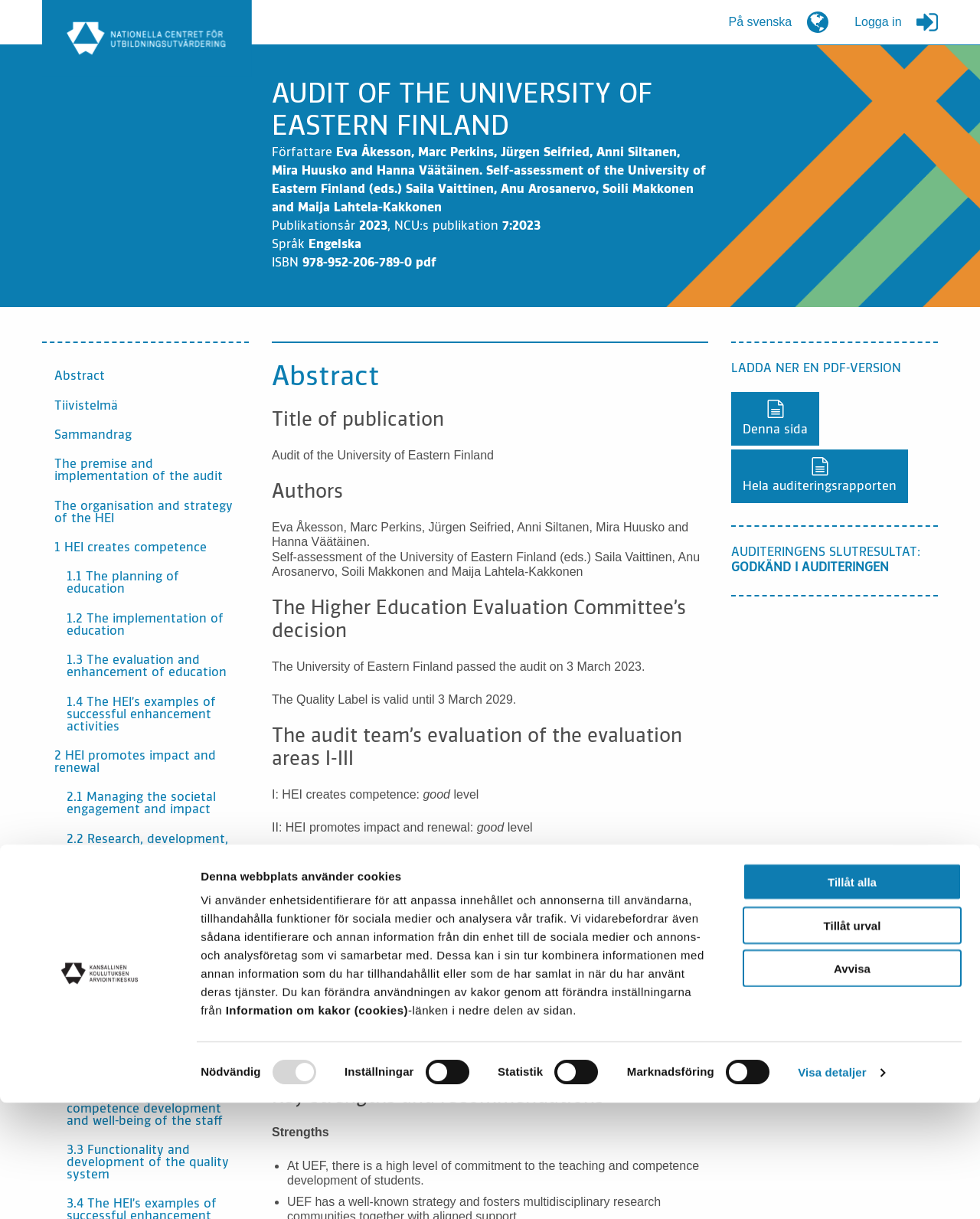Answer briefly with one word or phrase:
What is the ISBN of the publication?

978-952-206-789-0 pdf